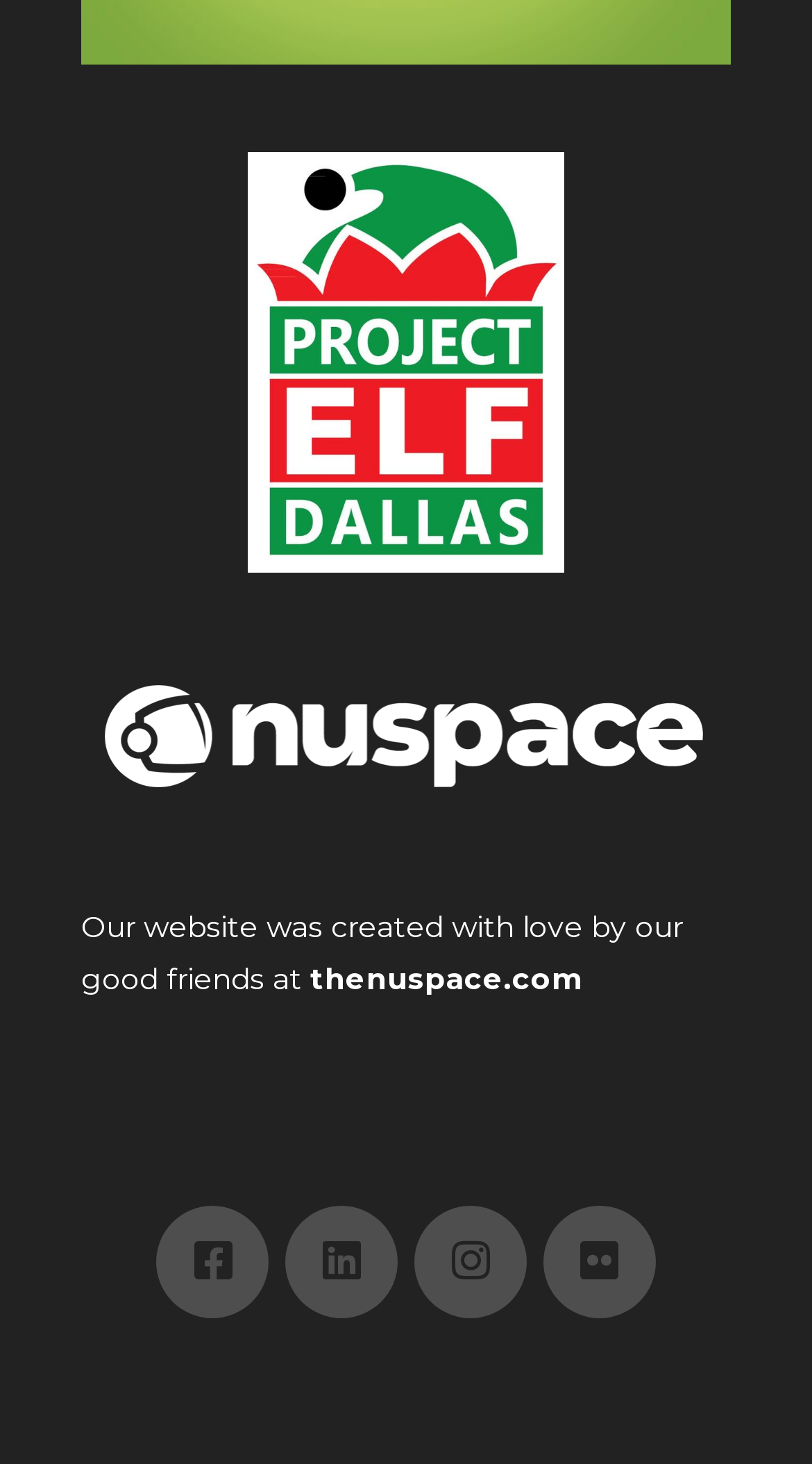How many social media links are at the bottom? Look at the image and give a one-word or short phrase answer.

4